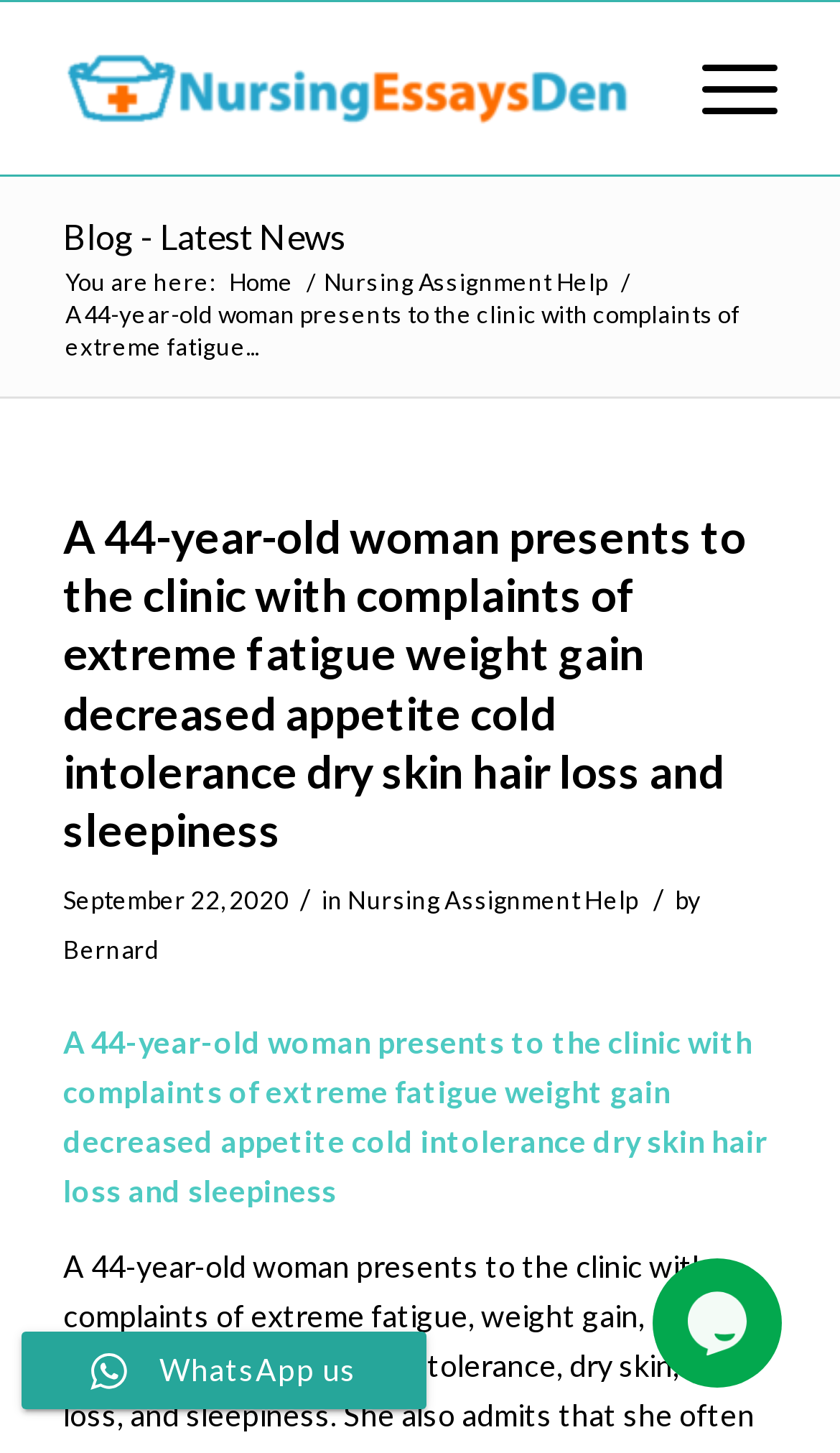Predict the bounding box coordinates of the area that should be clicked to accomplish the following instruction: "Visit the 'Home' page". The bounding box coordinates should consist of four float numbers between 0 and 1, i.e., [left, top, right, bottom].

[0.265, 0.182, 0.357, 0.204]